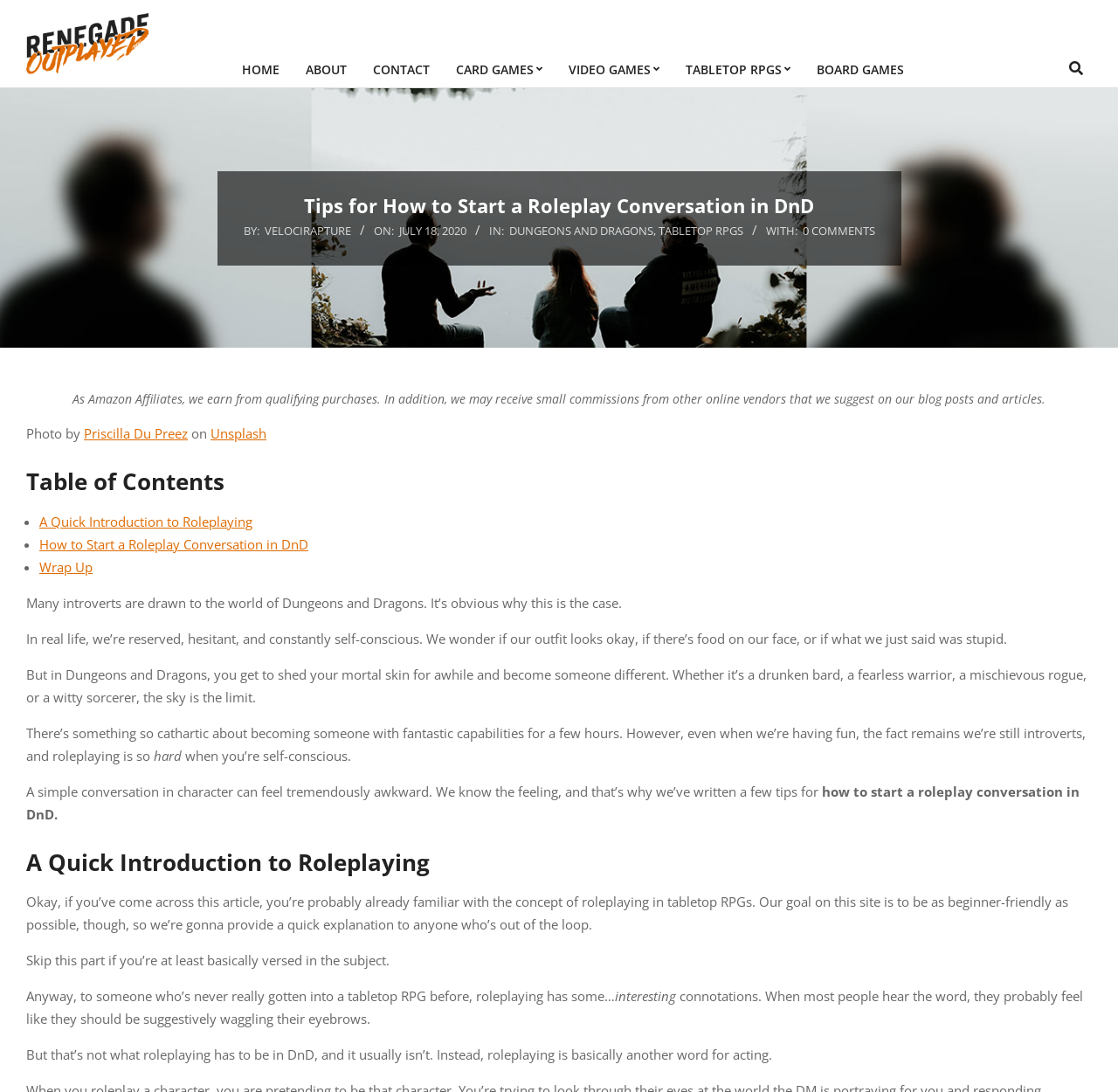Determine the title of the webpage and give its text content.

Tips for How to Start a Roleplay Conversation in DnD